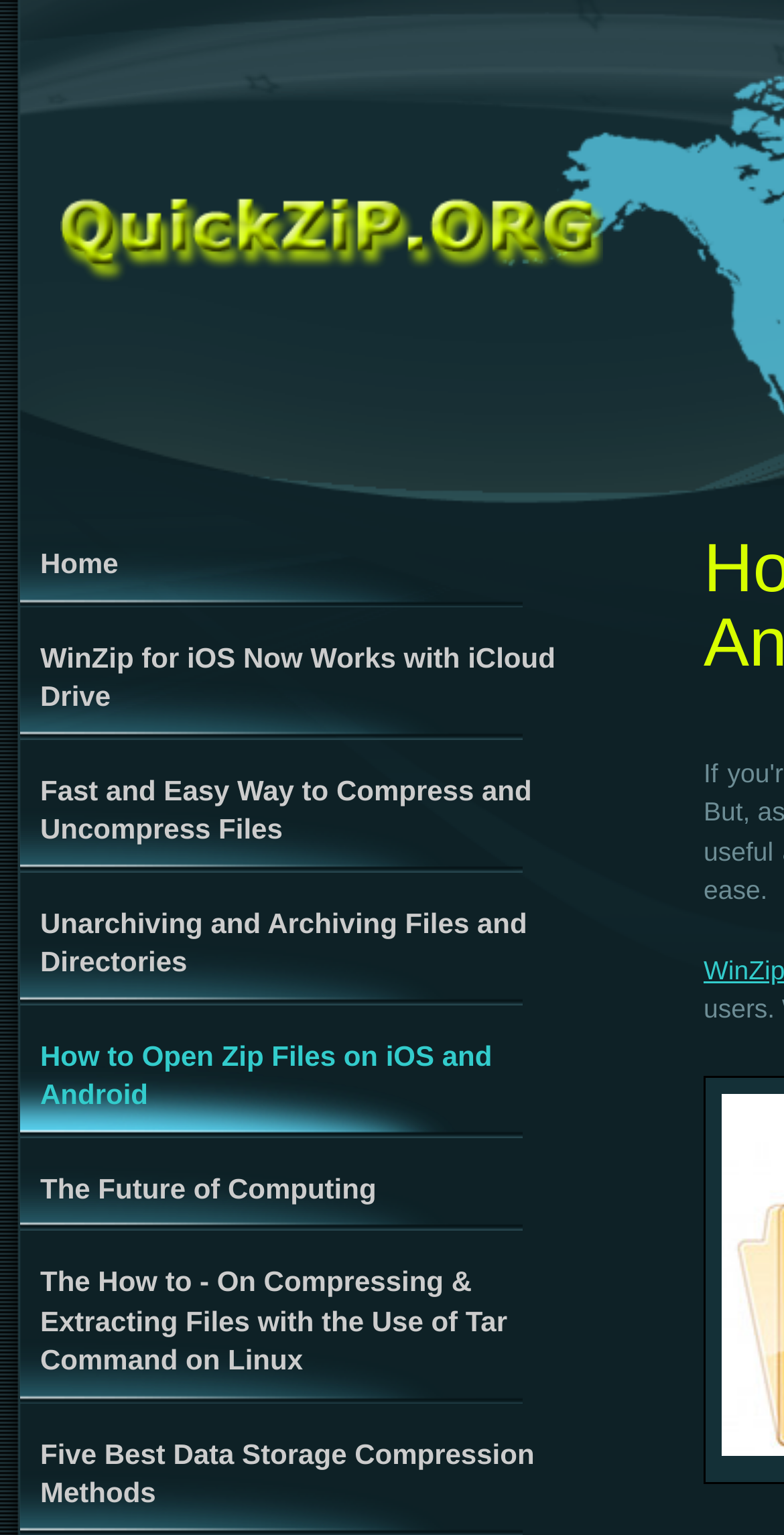Extract the primary heading text from the webpage.

How to Open Zip Files on iOS and Android